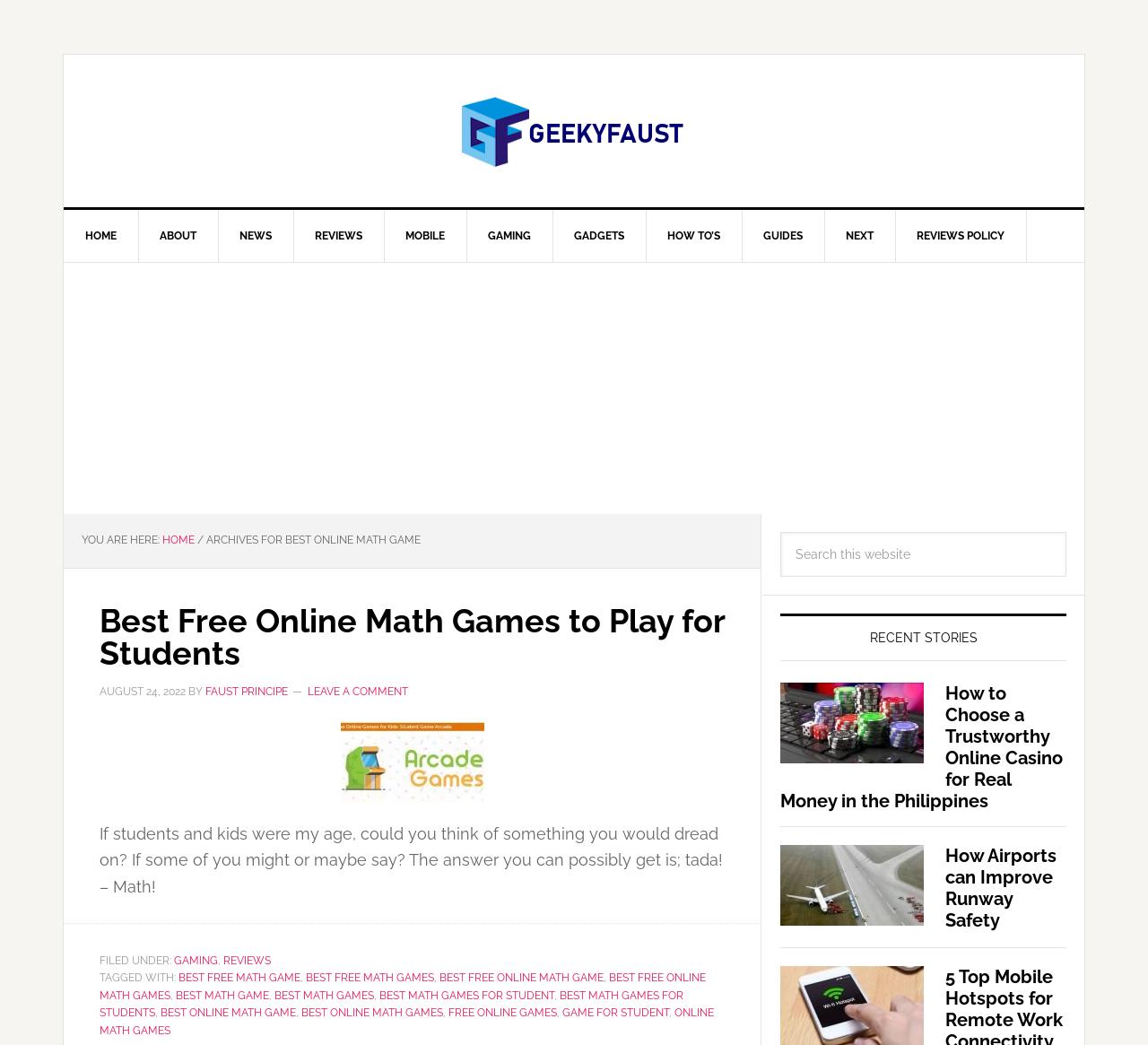What is the author of the article 'Best Free Online Math Games to Play for Students'? Using the information from the screenshot, answer with a single word or phrase.

FAUST PRINCIPE